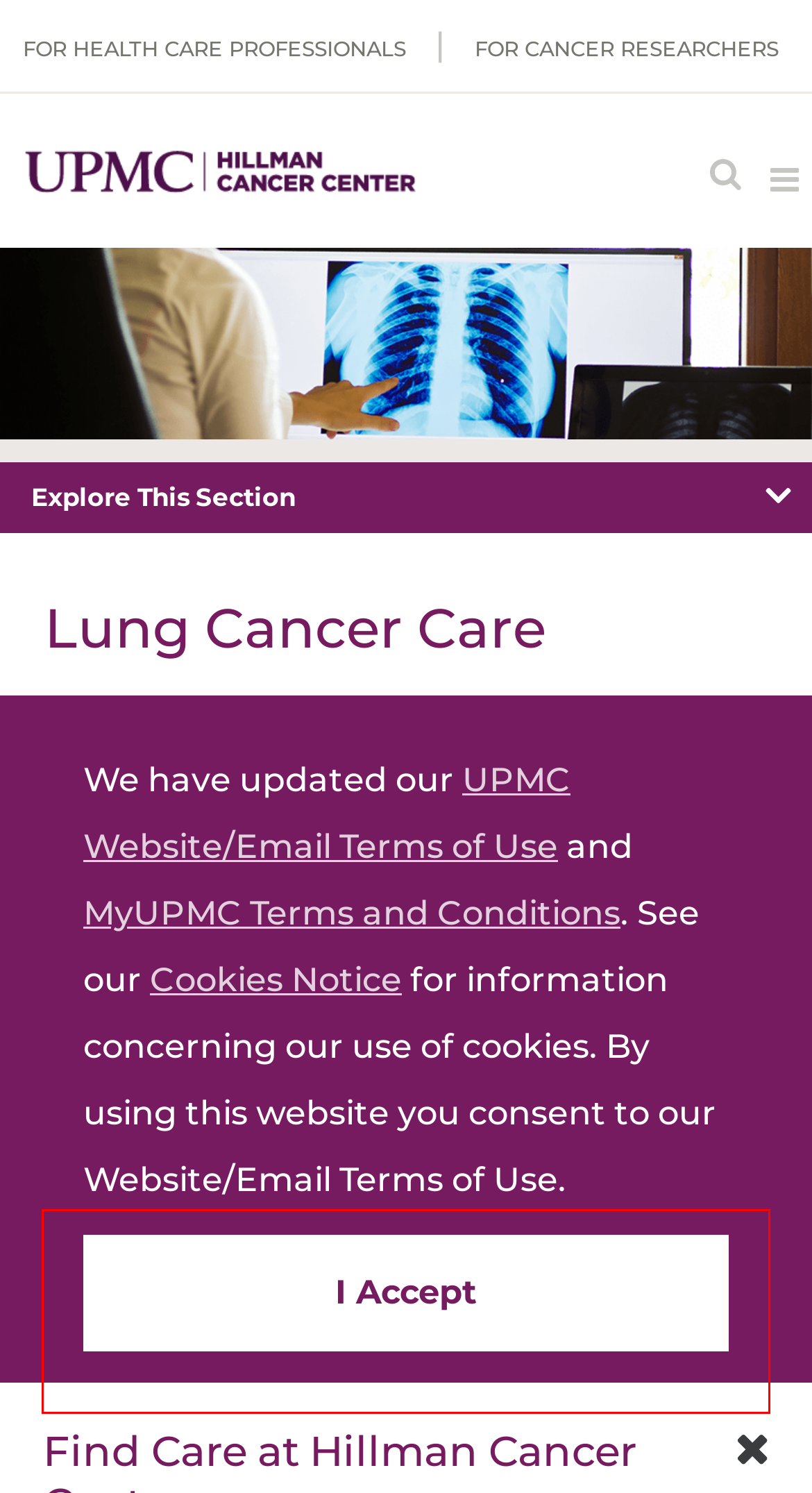Identify the text within the red bounding box on the webpage screenshot and generate the extracted text content.

Cancer occurs when normal cells begin to divide and grow quickly. In the lungs, cancer can grow in several ways depending on the type of cell it affects.